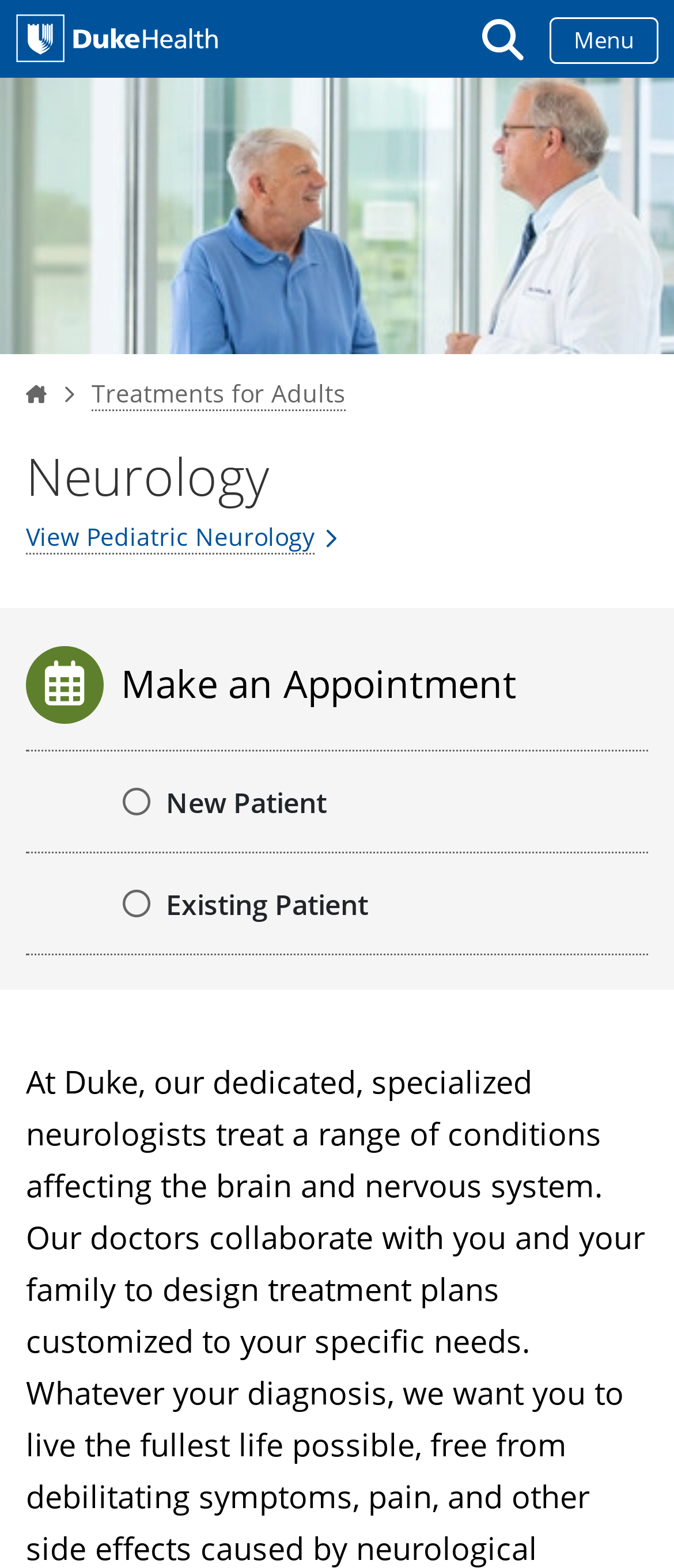Determine the bounding box coordinates of the area to click in order to meet this instruction: "Go to Duke Health home page".

[0.0, 0.0, 0.25, 0.05]